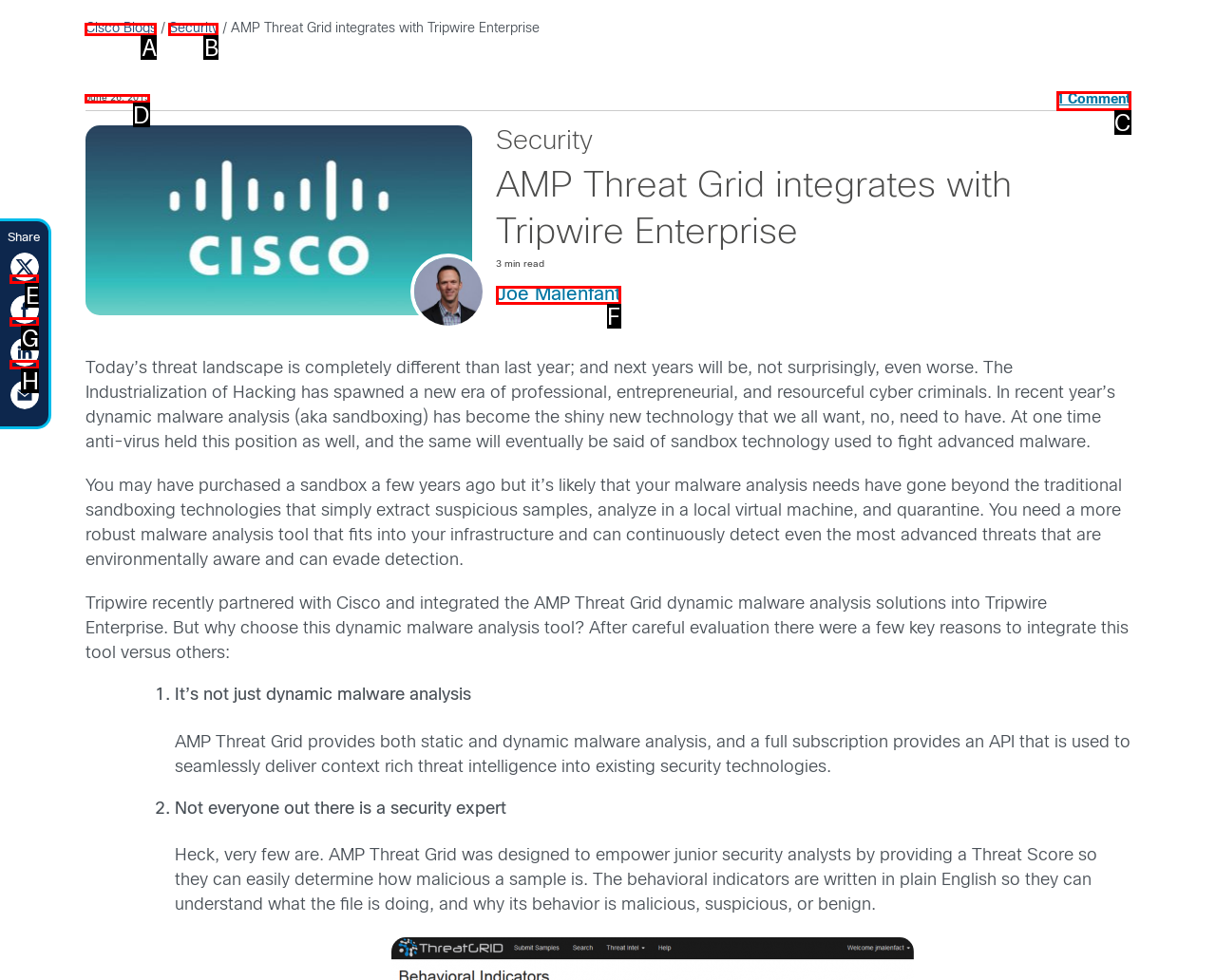To execute the task: Read the article dated June 26, 2015, which one of the highlighted HTML elements should be clicked? Answer with the option's letter from the choices provided.

D